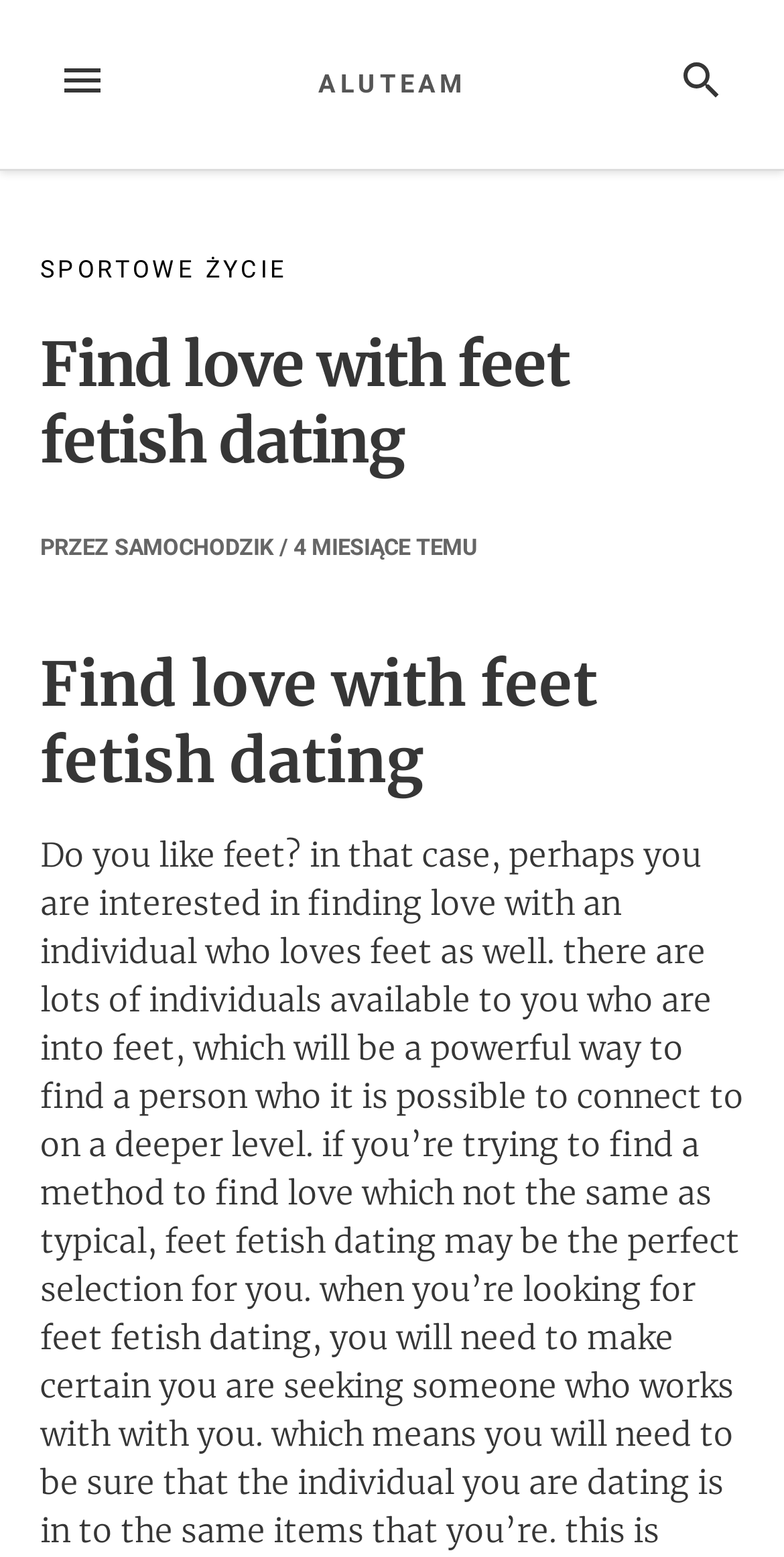What is the main theme of the webpage?
Give a single word or phrase as your answer by examining the image.

Feet fetish dating